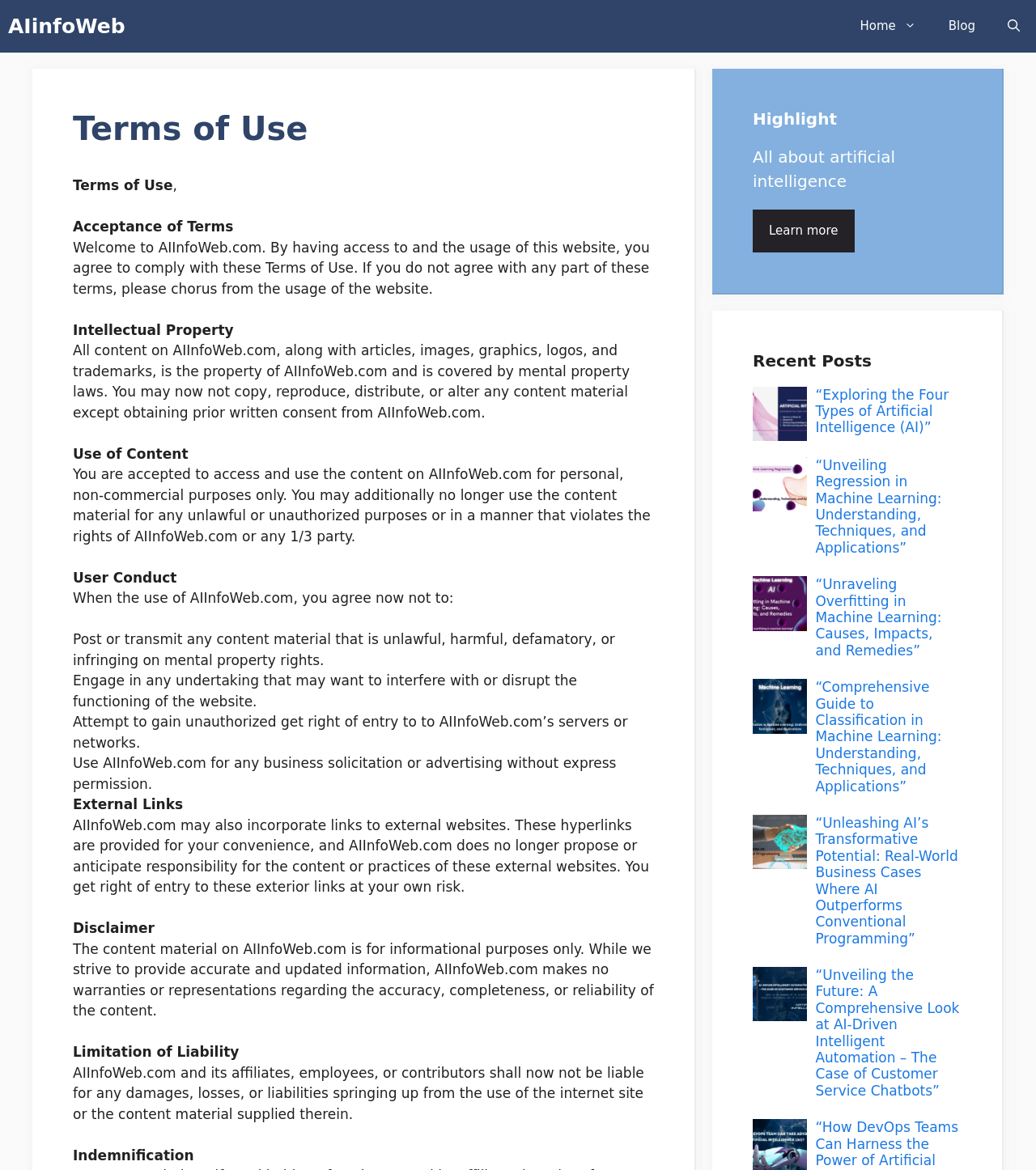Locate the bounding box coordinates of the area you need to click to fulfill this instruction: 'Click on the '“Exploring the Four Types of Artificial Intelligence (AI)”' link'. The coordinates must be in the form of four float numbers ranging from 0 to 1: [left, top, right, bottom].

[0.787, 0.33, 0.916, 0.372]